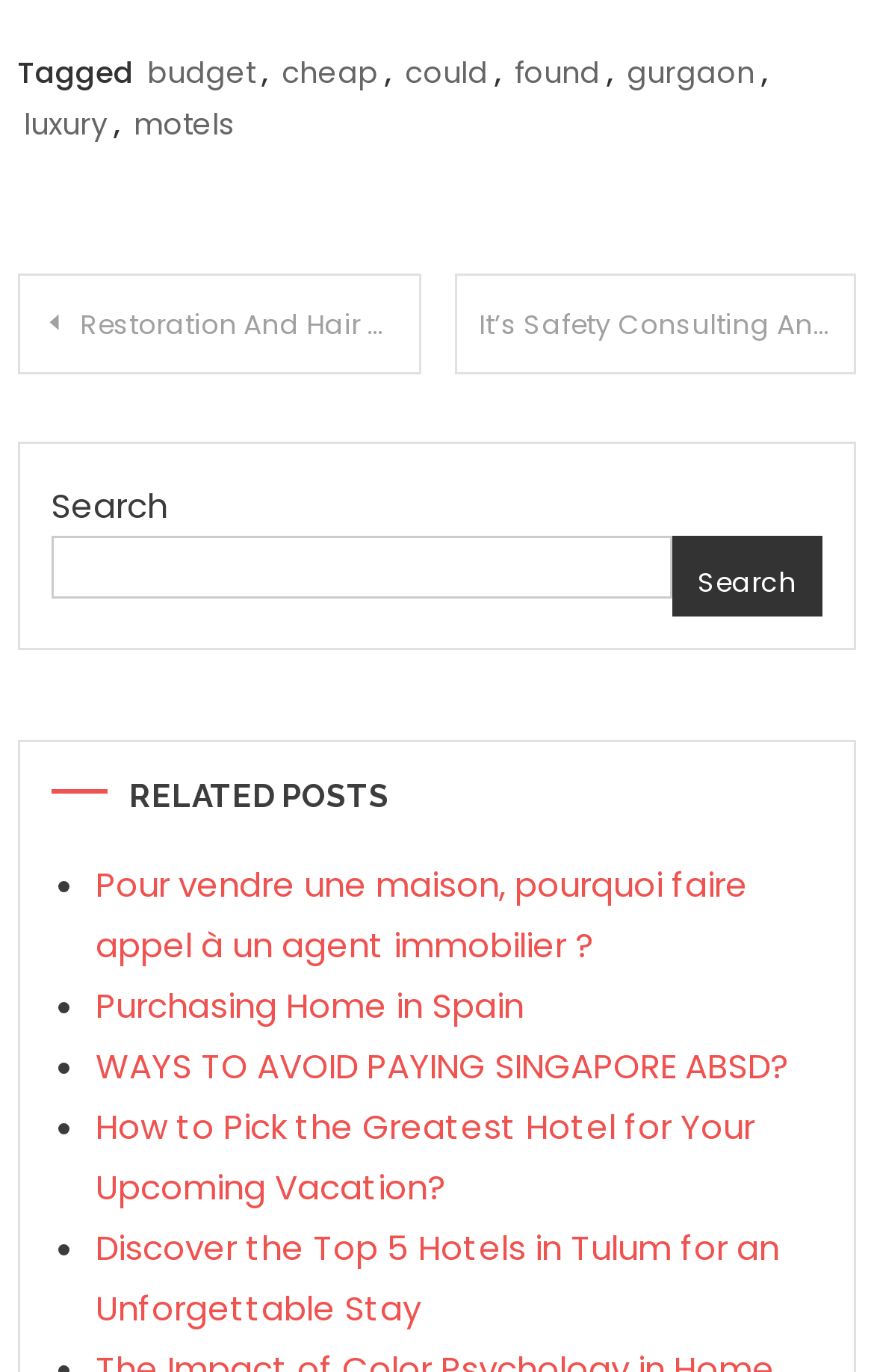Please provide a detailed answer to the question below based on the screenshot: 
What is the topic of the first related post?

I examined the first related post, which is a link with the text 'Pour vendre une maison, pourquoi faire appel à un agent immobilier?'. The topic of this post appears to be selling a house.